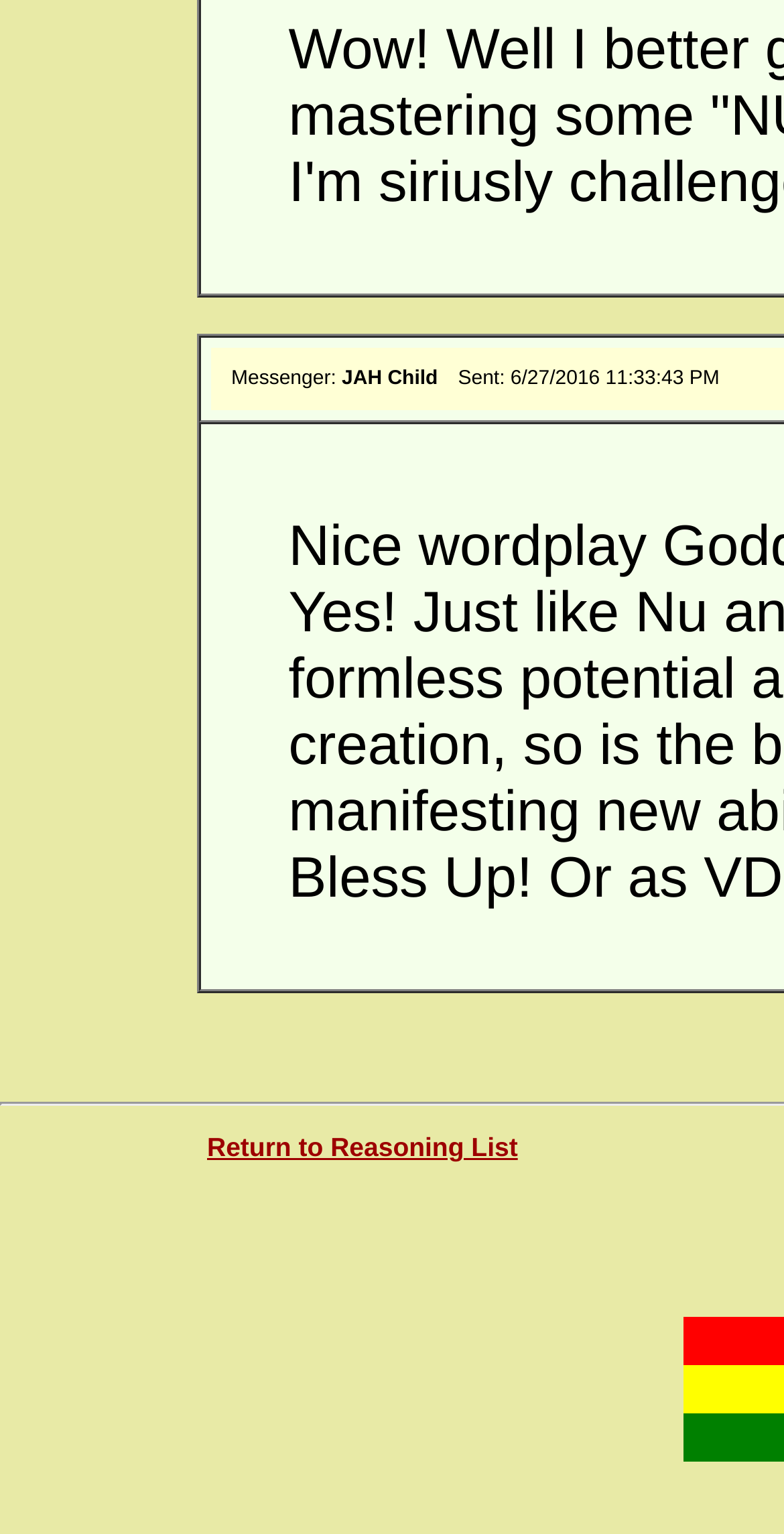What is the date and time of the sent message?
Look at the image and respond with a single word or a short phrase.

6/27/2016 11:33:43 PM